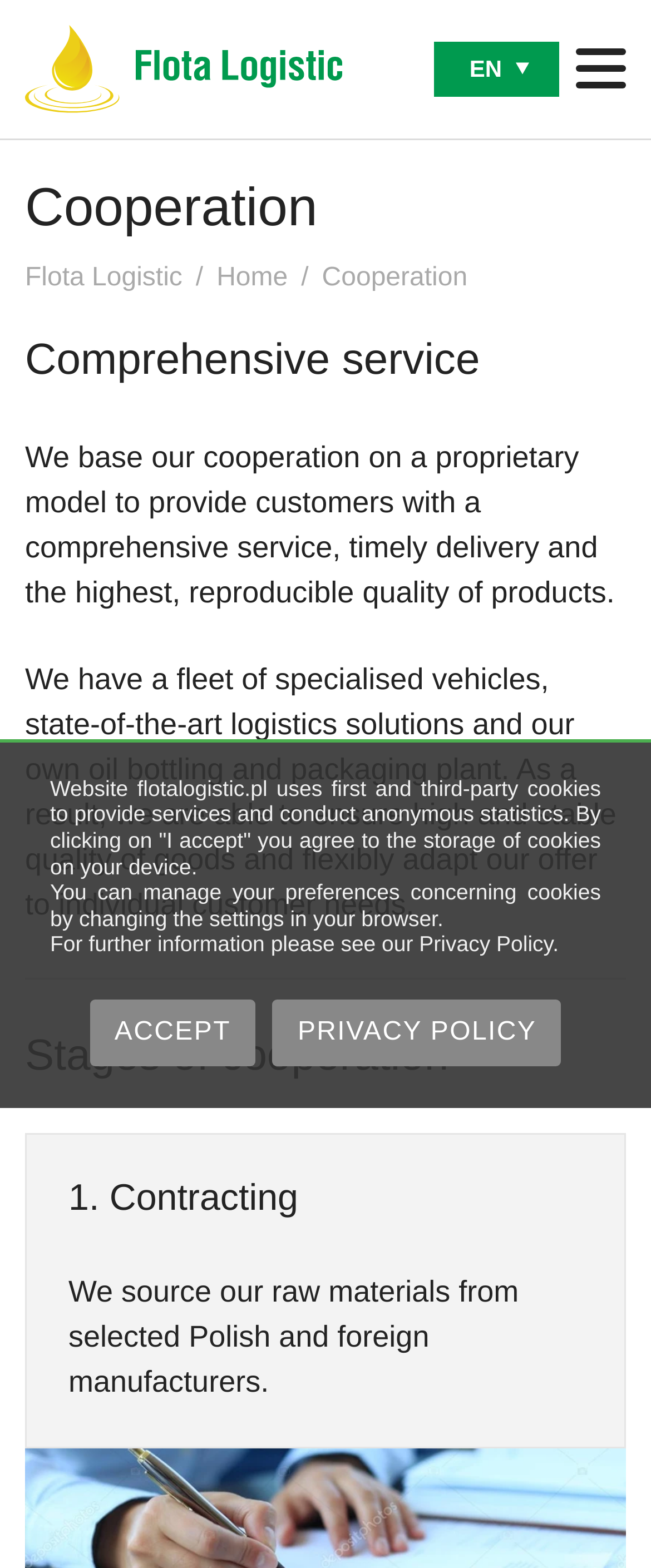Given the following UI element description: "aria-label="Menu"", find the bounding box coordinates in the webpage screenshot.

[0.885, 0.031, 0.962, 0.057]